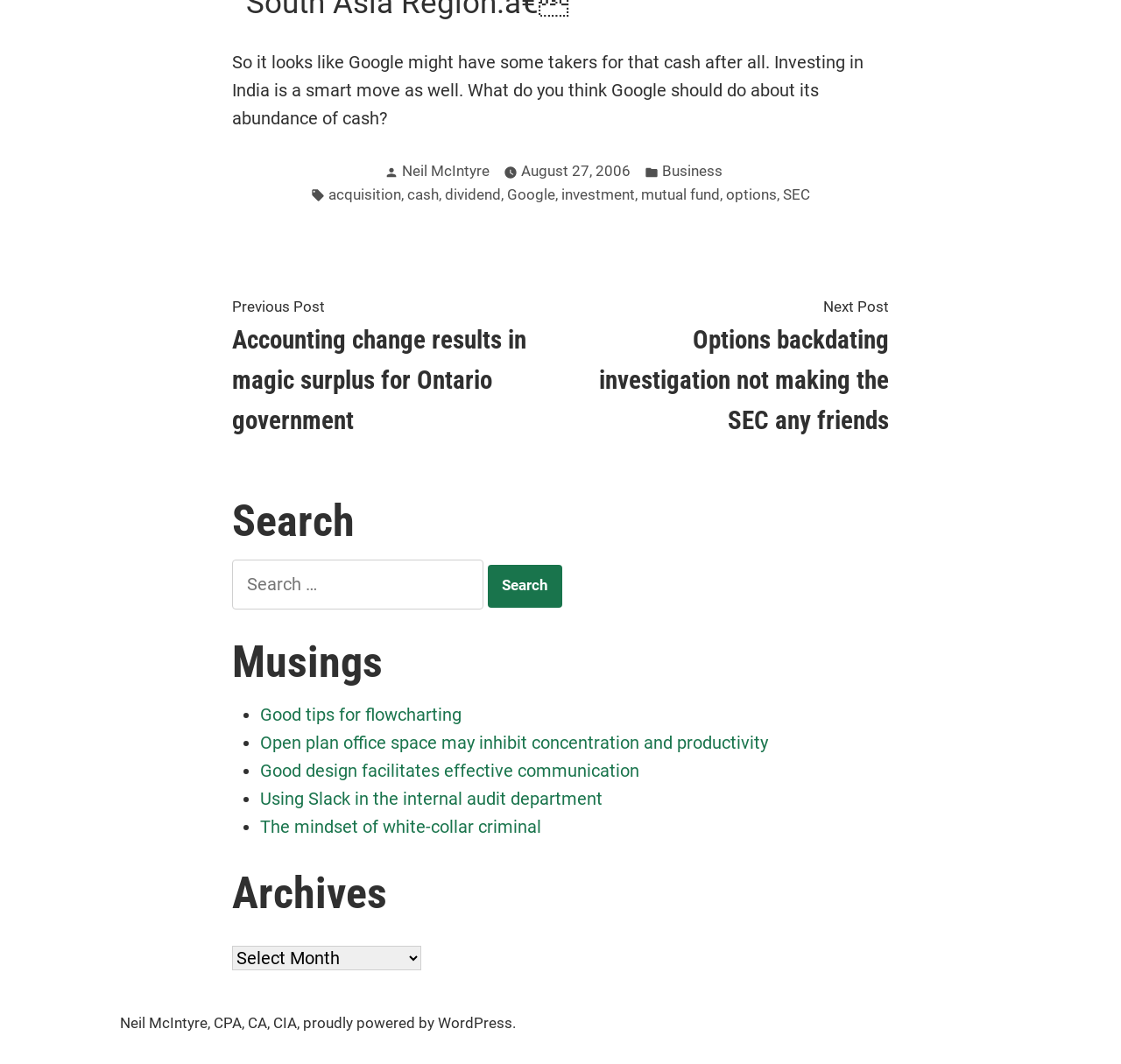What is the purpose of the search box?
Relying on the image, give a concise answer in one word or a brief phrase.

To search the website